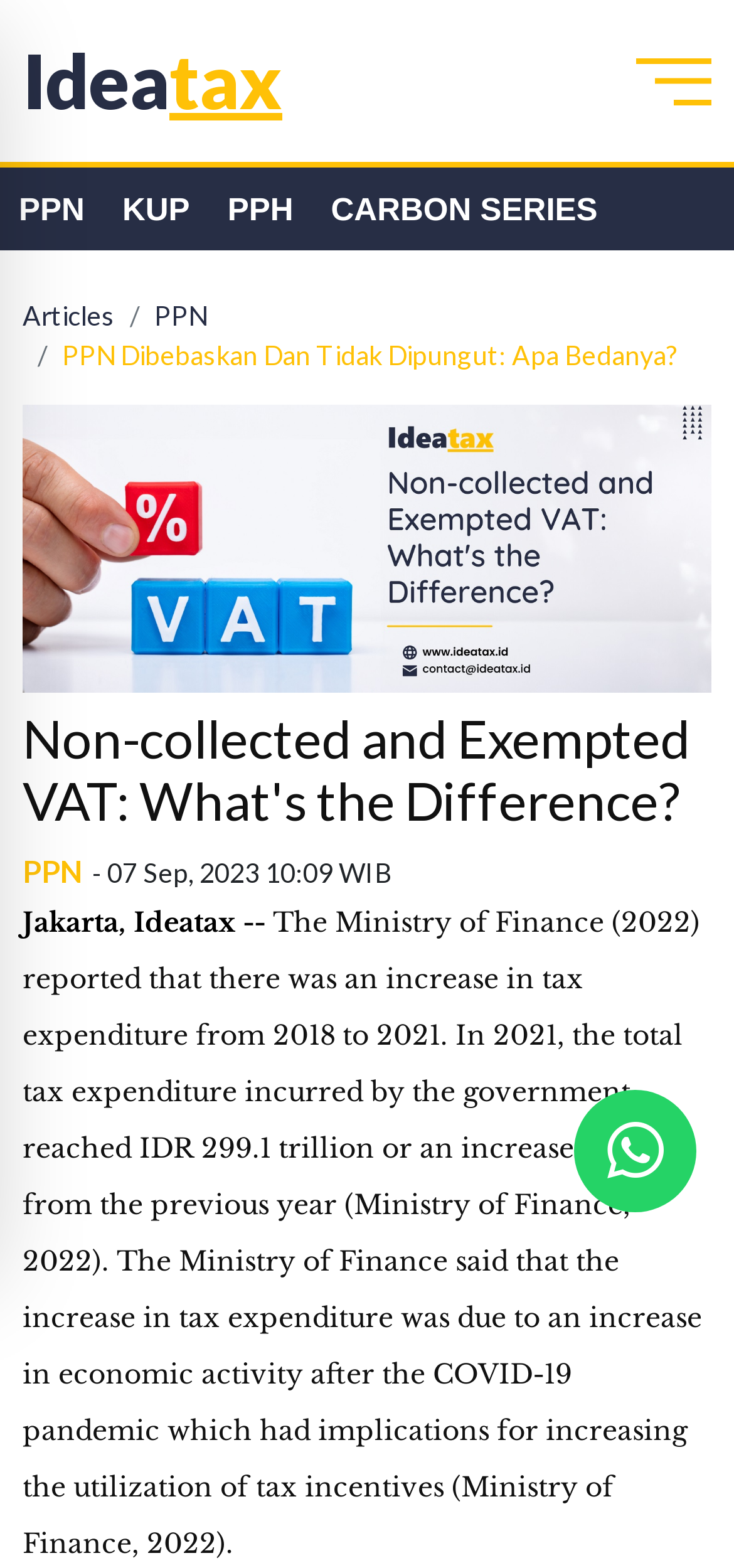What is the source of the tax expenditure data?
Look at the image and provide a detailed response to the question.

According to the article, the Ministry of Finance reported an increase in tax expenditure from 2018 to 2021, indicating that the source of the tax expenditure data is the Ministry of Finance.